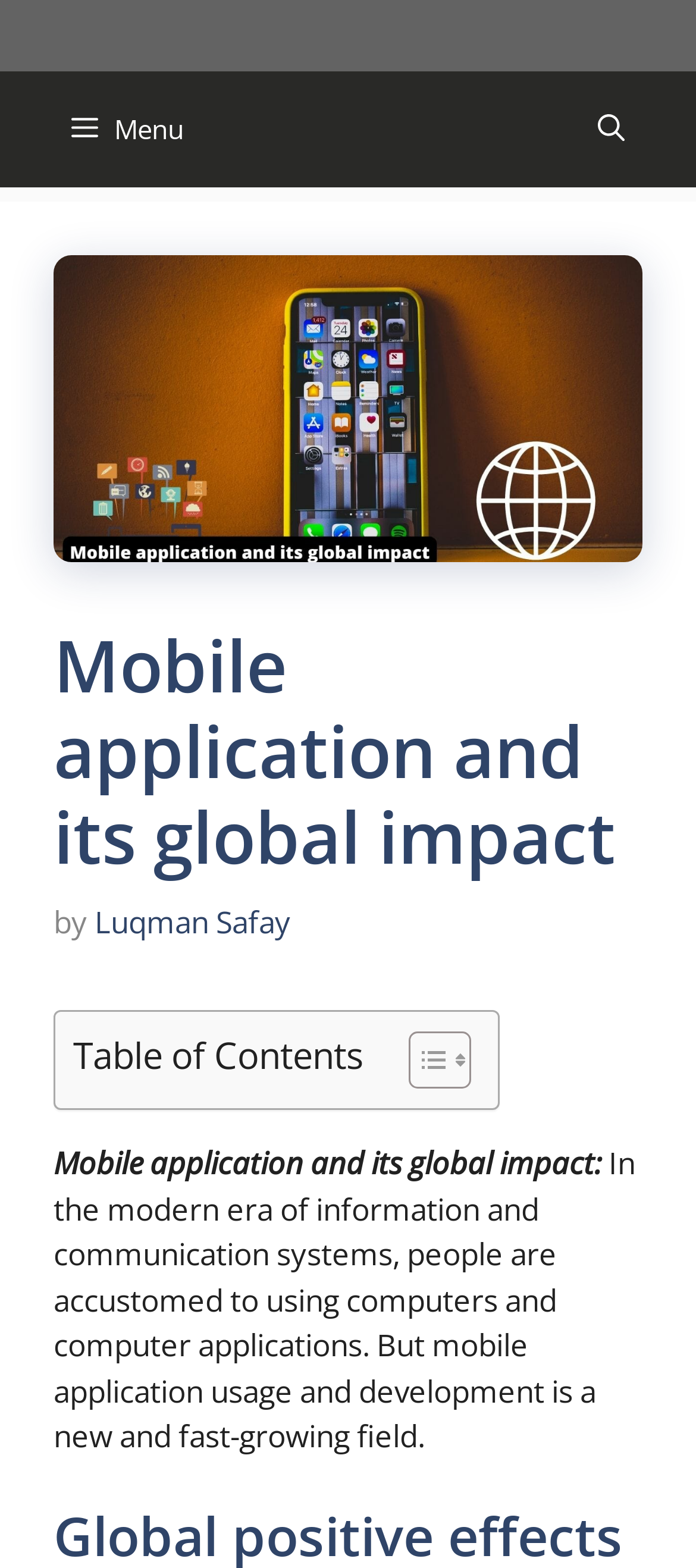What is the purpose of the 'Toggle Table of Content' button?
Examine the image and give a concise answer in one word or a short phrase.

To show/hide table of contents